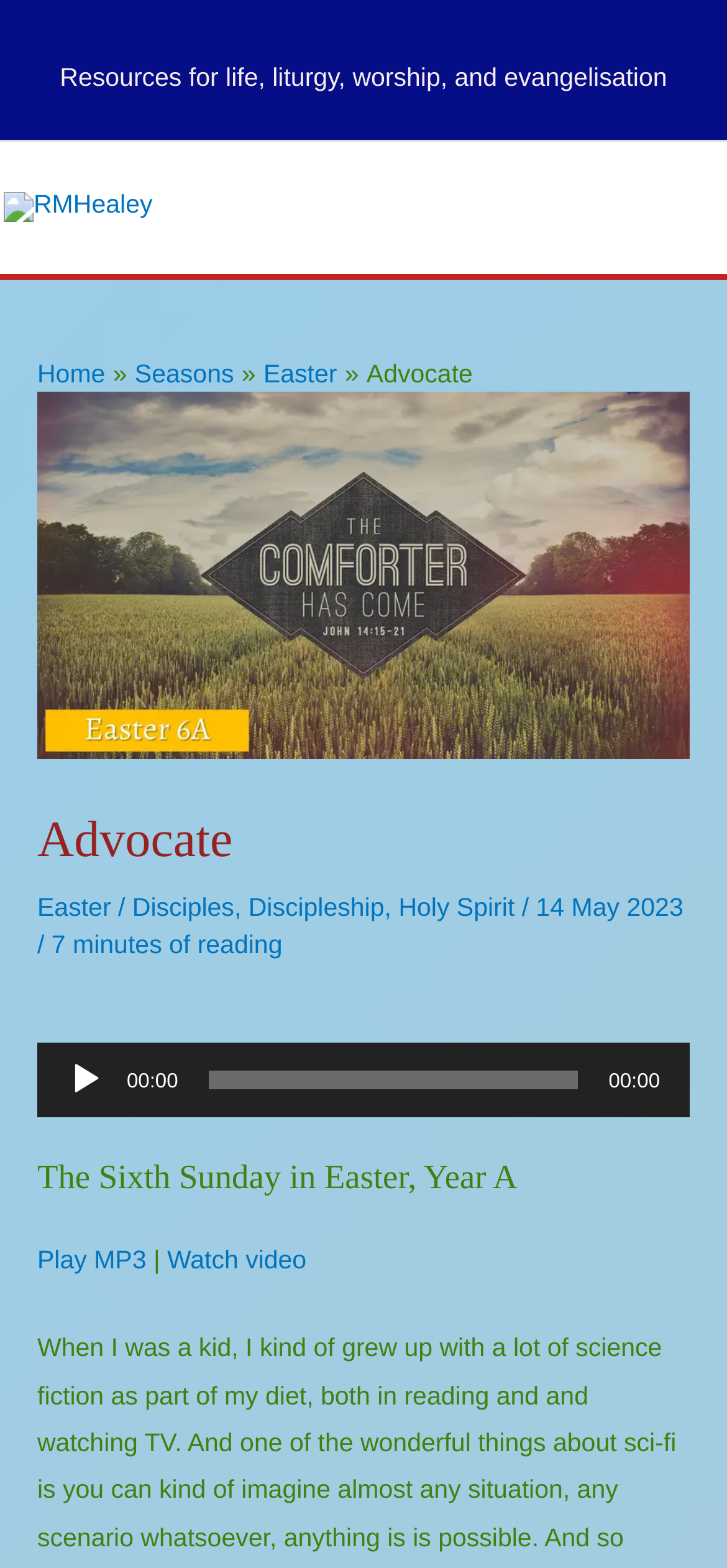Identify the bounding box coordinates for the UI element mentioned here: "alt="RMHealey"". Provide the coordinates as four float values between 0 and 1, i.e., [left, top, right, bottom].

[0.005, 0.123, 0.21, 0.14]